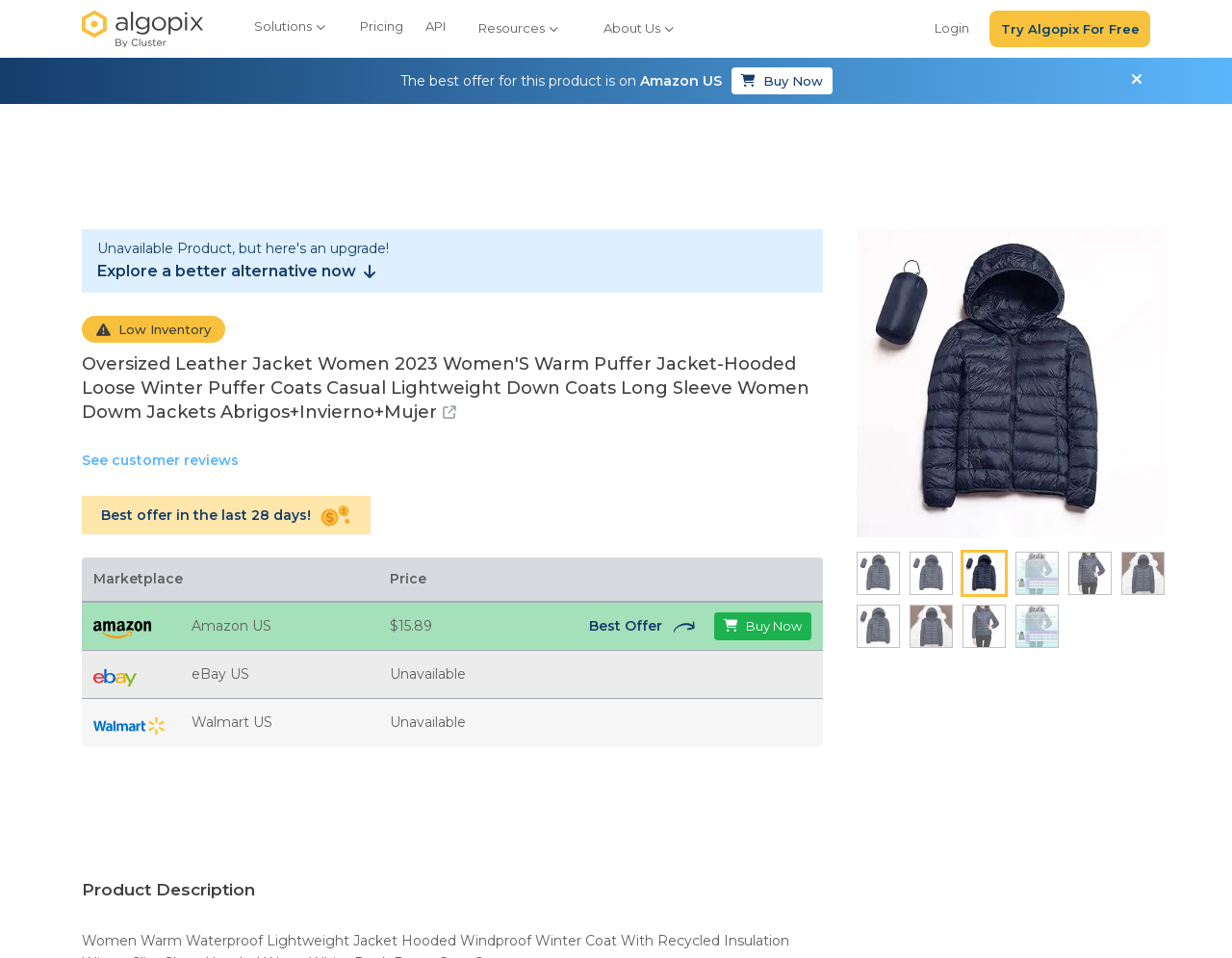Describe all the key features of the webpage in detail.

This webpage appears to be a product page for an oversized leather jacket, specifically the "Oversized Leather Jacket Women 2023 Women'S Warm Puffer Jacket-Hooded Loose Winter Puffer Coats Casual Lightweight Down Coats Long Sleeve Women Dowm Jackets Abrigos+Invierno+Mujer". 

At the top of the page, there is a navigation menu with links to "Solutions", "Pricing", "API", "Resources", "About Us", "Login", and "Try Algopix For Free". The Algopix logo is also present in the top-left corner.

Below the navigation menu, there is a section highlighting the best offer for the product, which is on Amazon US, with a "Buy Now" button. There is also a heading that reads "Explore a better alternative now" and a warning about low inventory.

The product title and description are displayed prominently, with a link to customer reviews. There is also a section comparing prices across different marketplaces, including Amazon US, eBay US, and Walmart US, with a "Best Offer" label indicating the most competitive price.

The page also features a product description section, which includes multiple images of the jacket from different angles. There are two advertisements on the page, one near the top and another near the bottom.

Overall, the webpage appears to be a product page designed to help customers find the best deal for the oversized leather jacket, with features such as price comparisons, customer reviews, and product images.